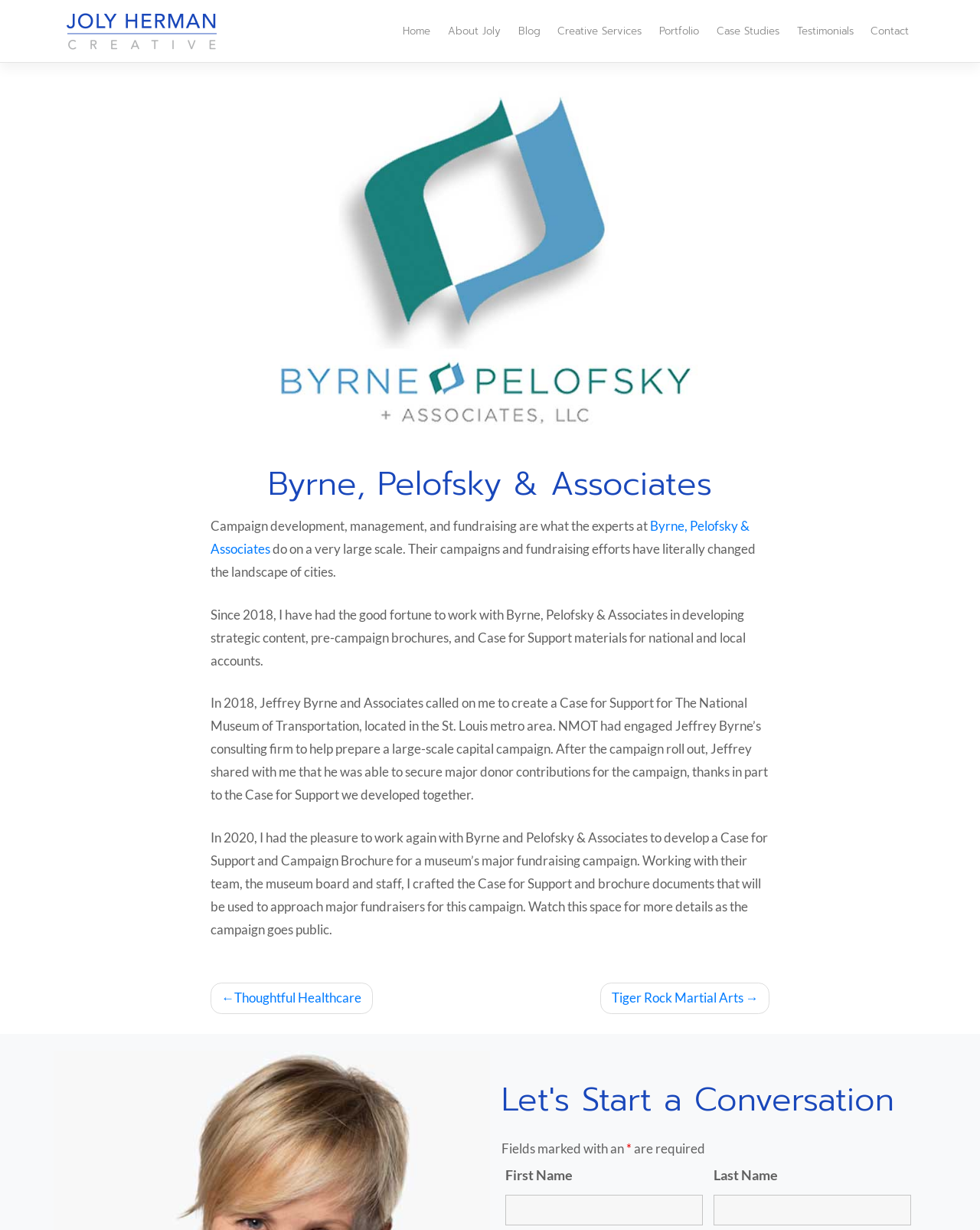Utilize the information from the image to answer the question in detail:
How many paragraphs of text are there in the main article?

I counted the number of paragraphs of text in the main article section of the webpage and found that there are 4 paragraphs. These paragraphs describe the work done with Byrne, Pelofsky & Associates and the development of strategic content and Case for Support materials.